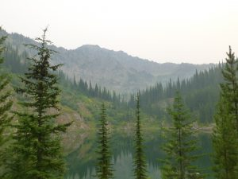Provide an in-depth description of all elements within the image.

The image captures the serene beauty of Lone Lake, nestled in the Panhandle National Forest. Towering evergreens frame the foreground, their reflections shimmering in the calm, turquoise waters of the lake. In the background, the rugged mountain peaks are shrouded in a soft haze, hinting at the surrounding wilderness and adding a touch of mystery to the scene. The atmosphere suggests a tranquil yet wild setting, inviting adventurers to explore the natural beauty that lies beyond the shoreline. This picturesque location provides a stunning backdrop for outdoor enthusiasts seeking refuge in nature’s embrace.